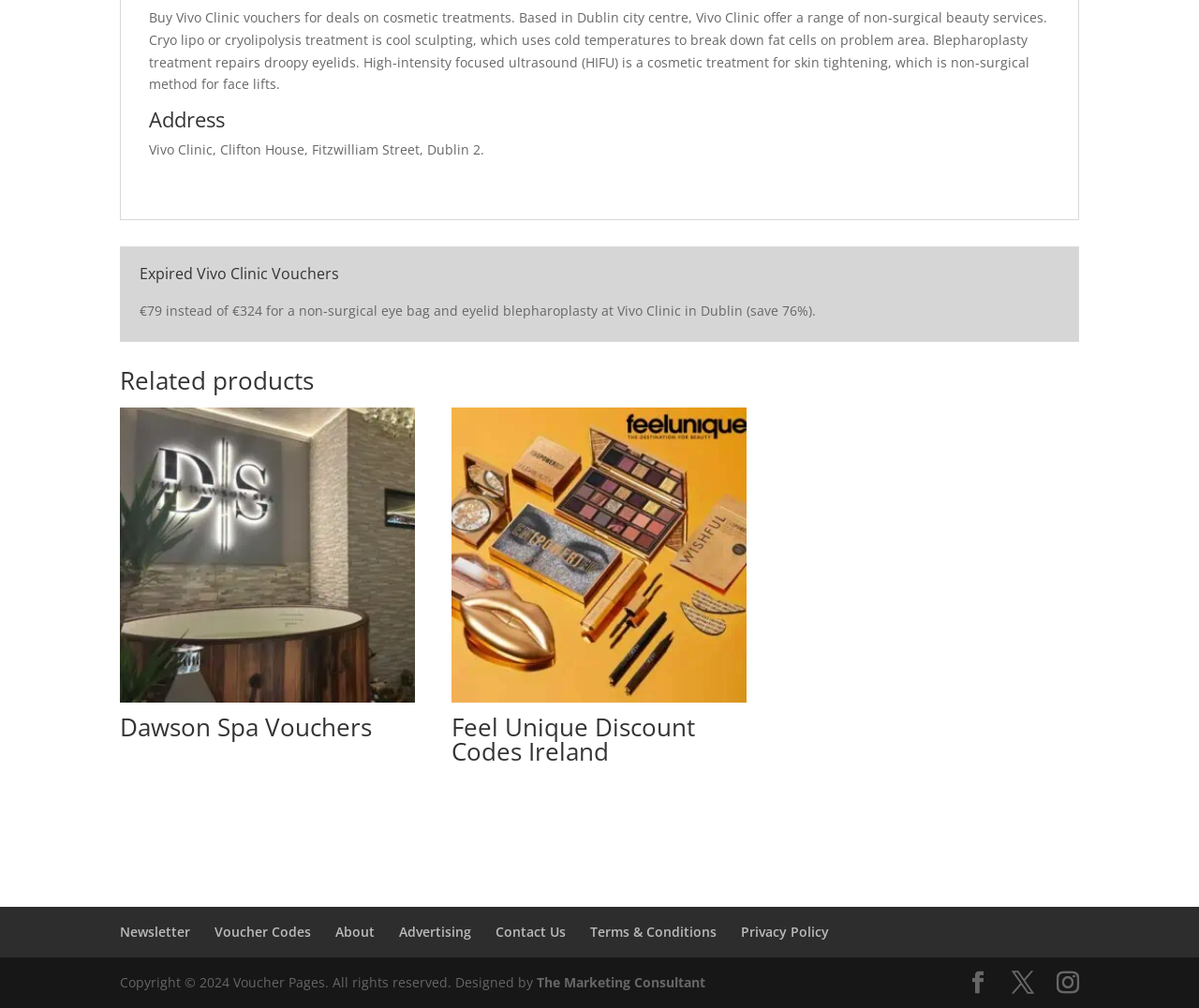Identify the bounding box coordinates of the HTML element based on this description: "X".

[0.844, 0.964, 0.862, 0.987]